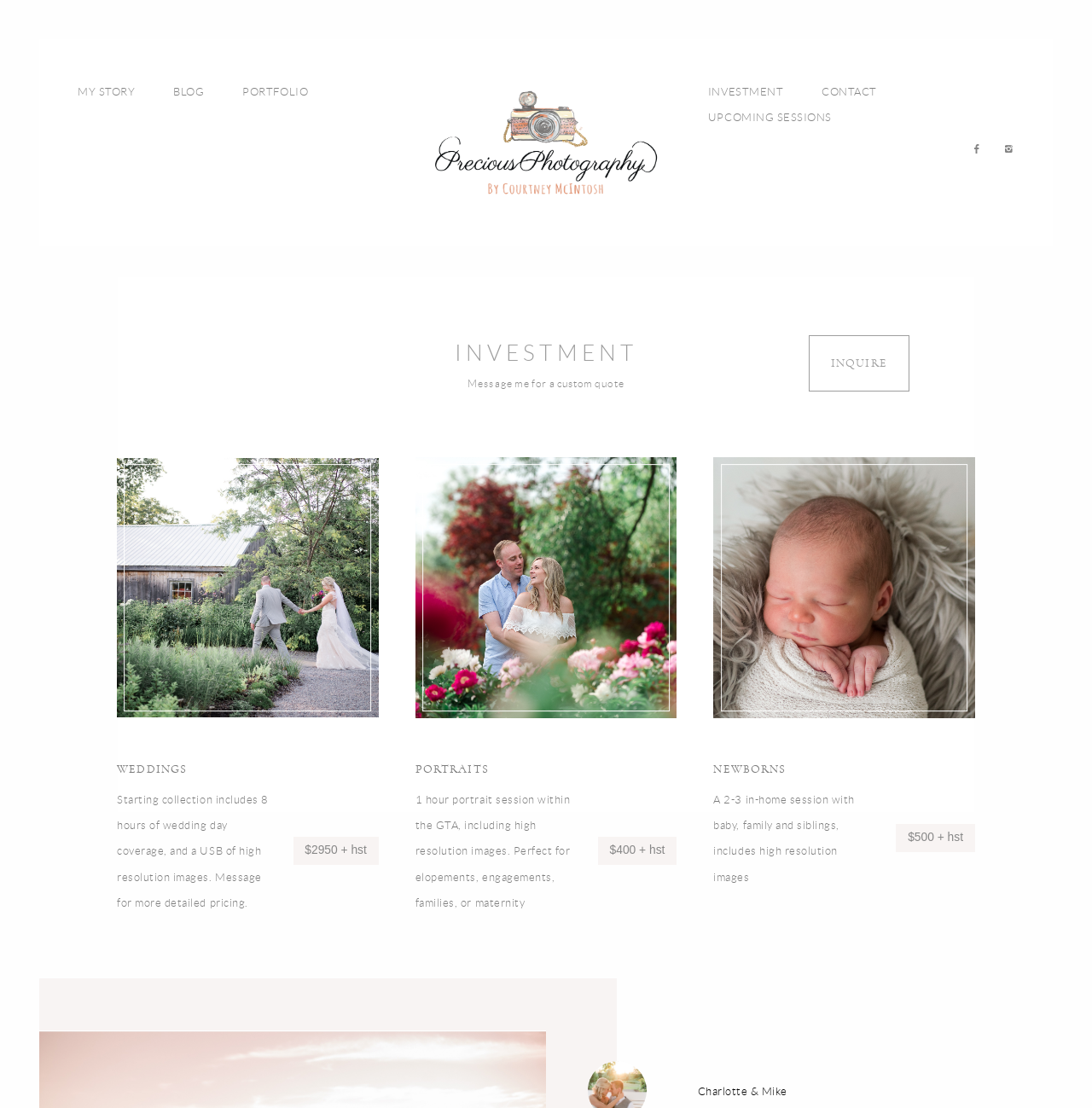Find the bounding box coordinates of the element I should click to carry out the following instruction: "Check the 'INVESTMENT' details".

[0.452, 0.555, 0.62, 0.578]